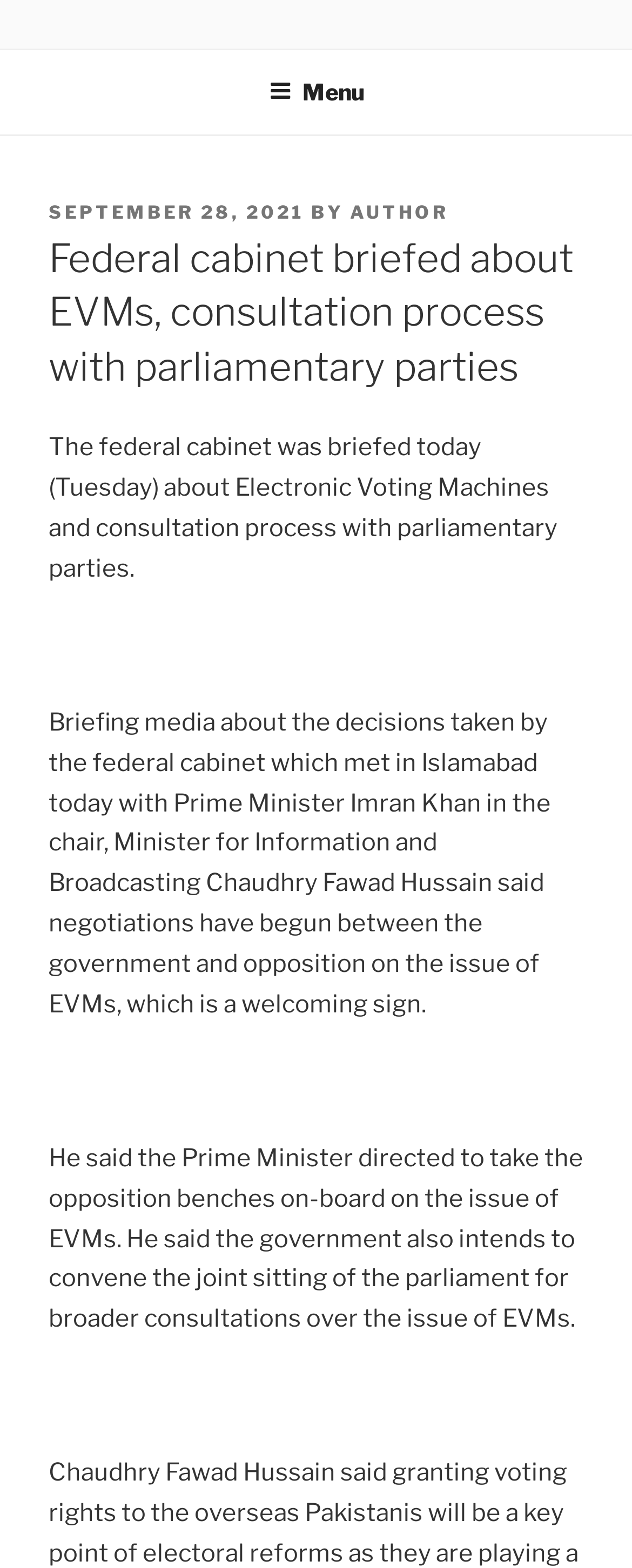What is the topic of the federal cabinet's briefing?
Please give a detailed and thorough answer to the question, covering all relevant points.

I found the topic of the briefing by reading the text which mentions 'Electronic Voting Machines and consultation process with parliamentary parties'.